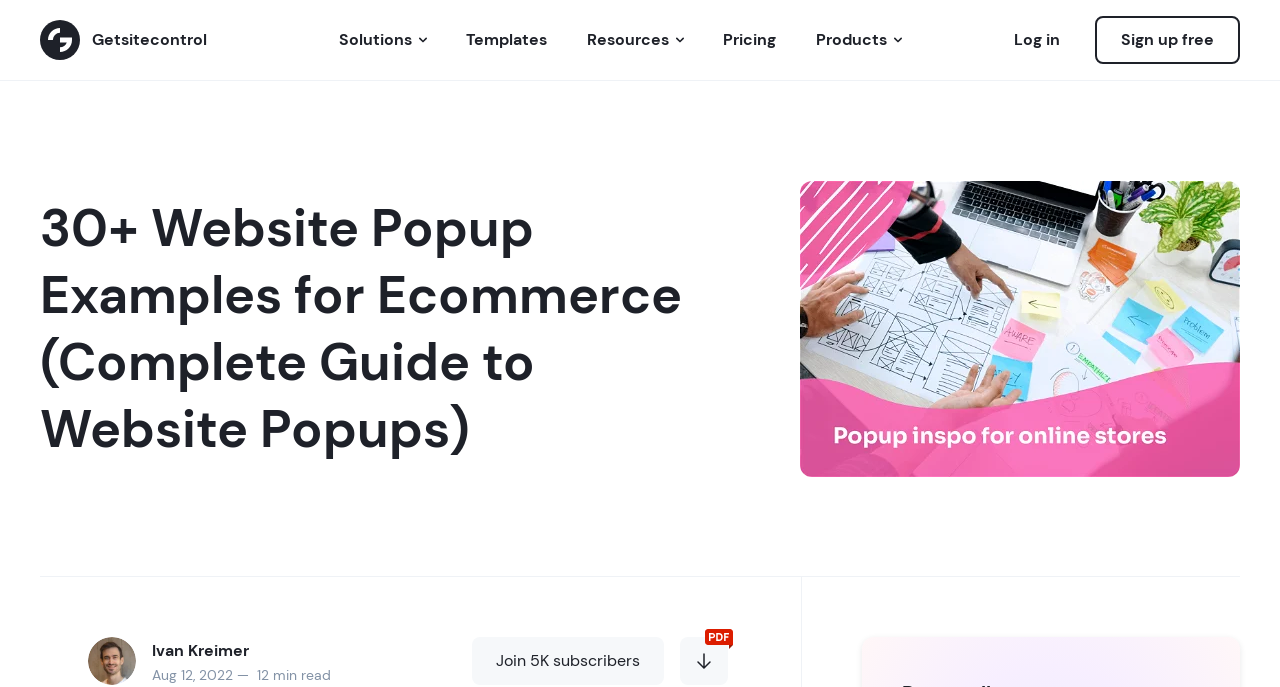Specify the bounding box coordinates of the element's area that should be clicked to execute the given instruction: "Click Getsitecontrol logo". The coordinates should be four float numbers between 0 and 1, i.e., [left, top, right, bottom].

[0.031, 0.029, 0.162, 0.087]